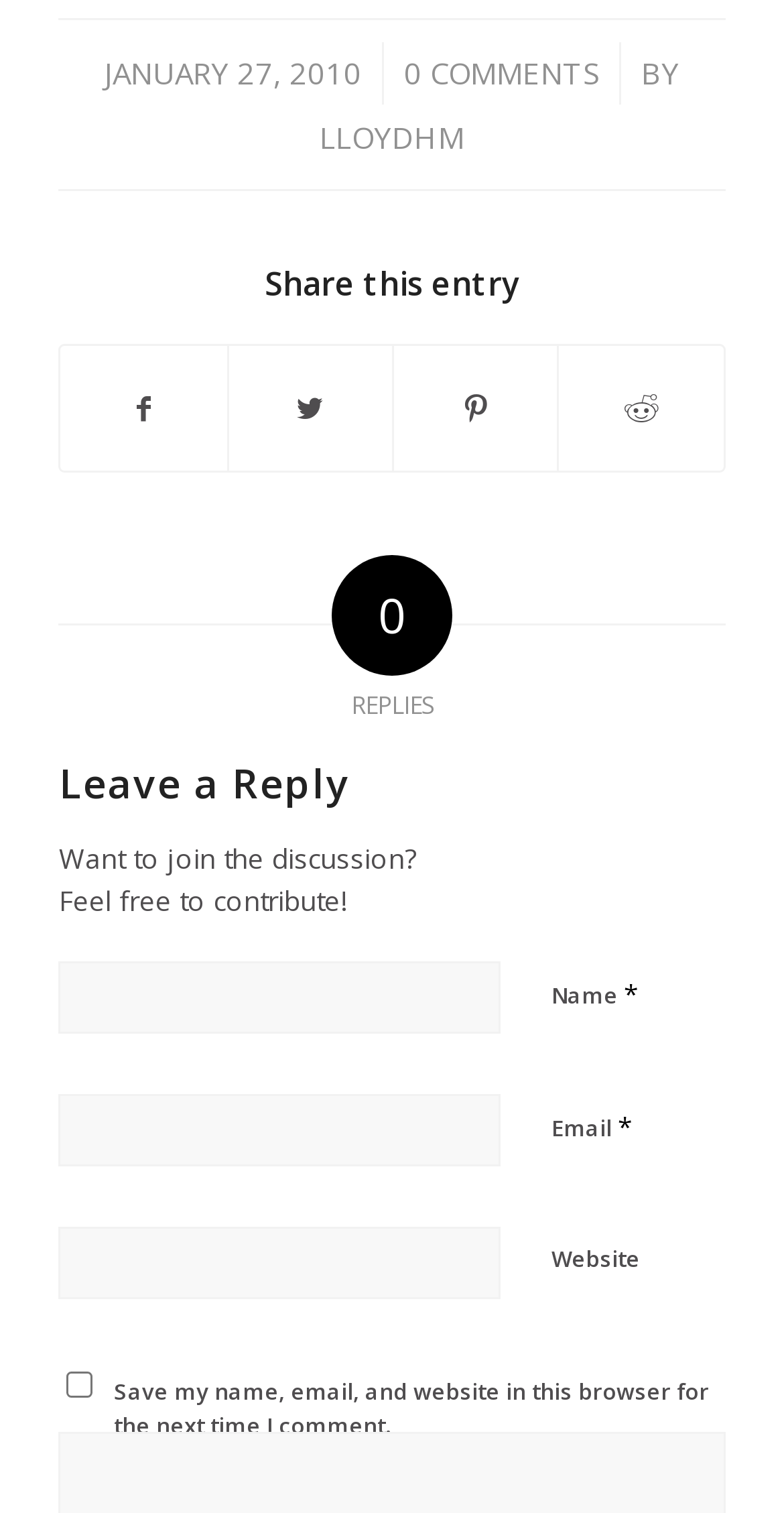Determine the bounding box for the UI element as described: "parent_node: Email * aria-describedby="email-notes" name="email"". The coordinates should be represented as four float numbers between 0 and 1, formatted as [left, top, right, bottom].

[0.075, 0.723, 0.639, 0.771]